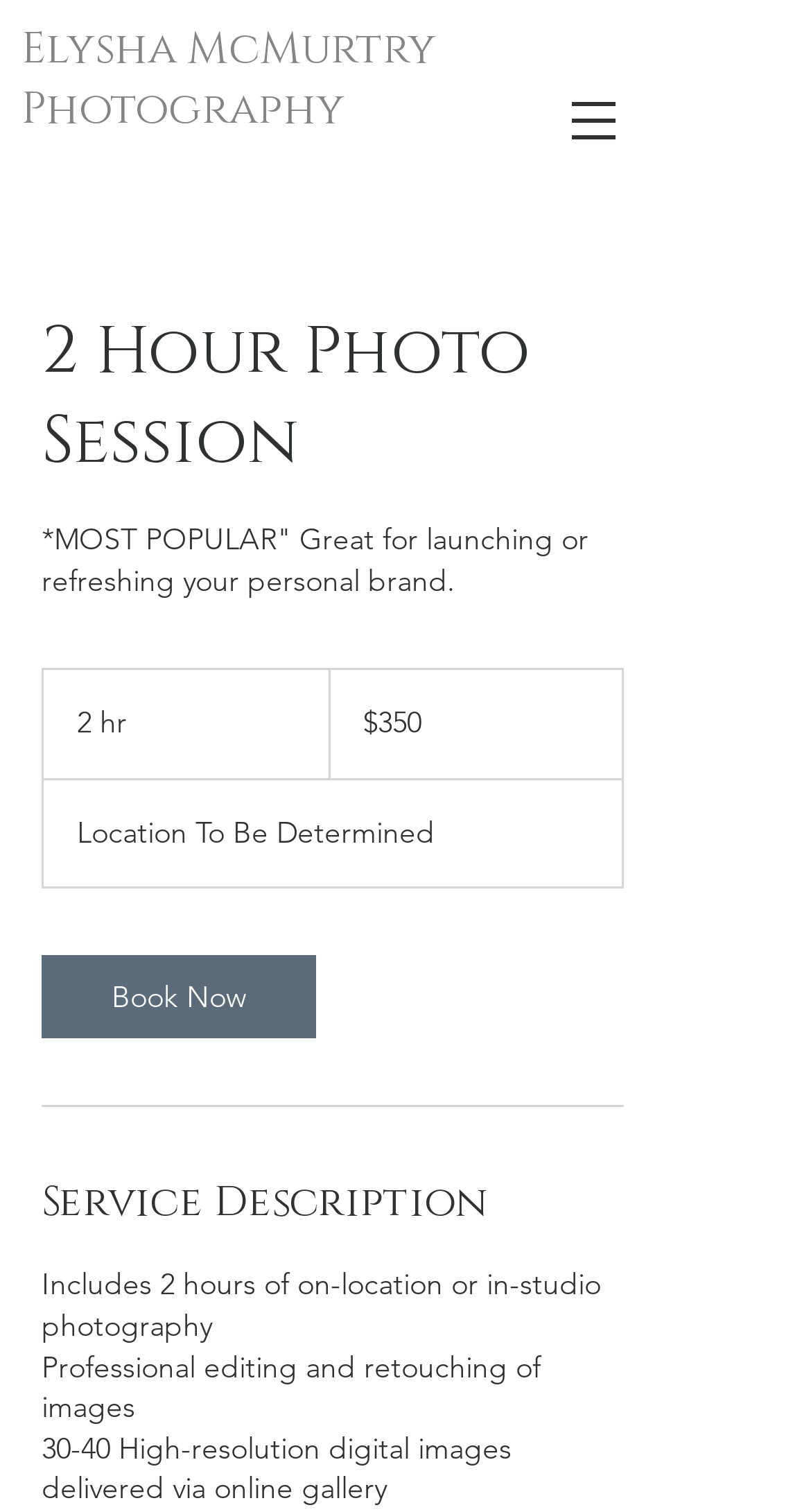Write an elaborate caption that captures the essence of the webpage.

The webpage is about Elysha McMurtry Photography, specifically showcasing a 2-hour photo session package. At the top, there is a heading with the photographer's name, followed by a navigation menu on the right side with a button that has a popup menu. Below the navigation menu, there is a link with an image, which is likely a logo or a branding element.

The main content of the page is divided into sections. The first section has a heading that reads "2 Hour Photo Session" and is marked as "MOST POPULAR". This section describes the package, stating that it is great for launching or refreshing a personal brand. Below this, there are details about the package, including the duration of 2 hours, the price of $350 US dollars, and a note that the location is to be determined.

On the right side of this section, there is a call-to-action button that says "Book Now". Below this section, there is a horizontal separator, followed by a heading that reads "Service Description". This suggests that there may be more information about the service below, but it is not visible in this screenshot.

There are a total of 3 images on the page, including the one in the navigation menu and the one associated with the link at the top. The overall layout is organized, with clear headings and concise text that effectively communicates the details of the photo session package.